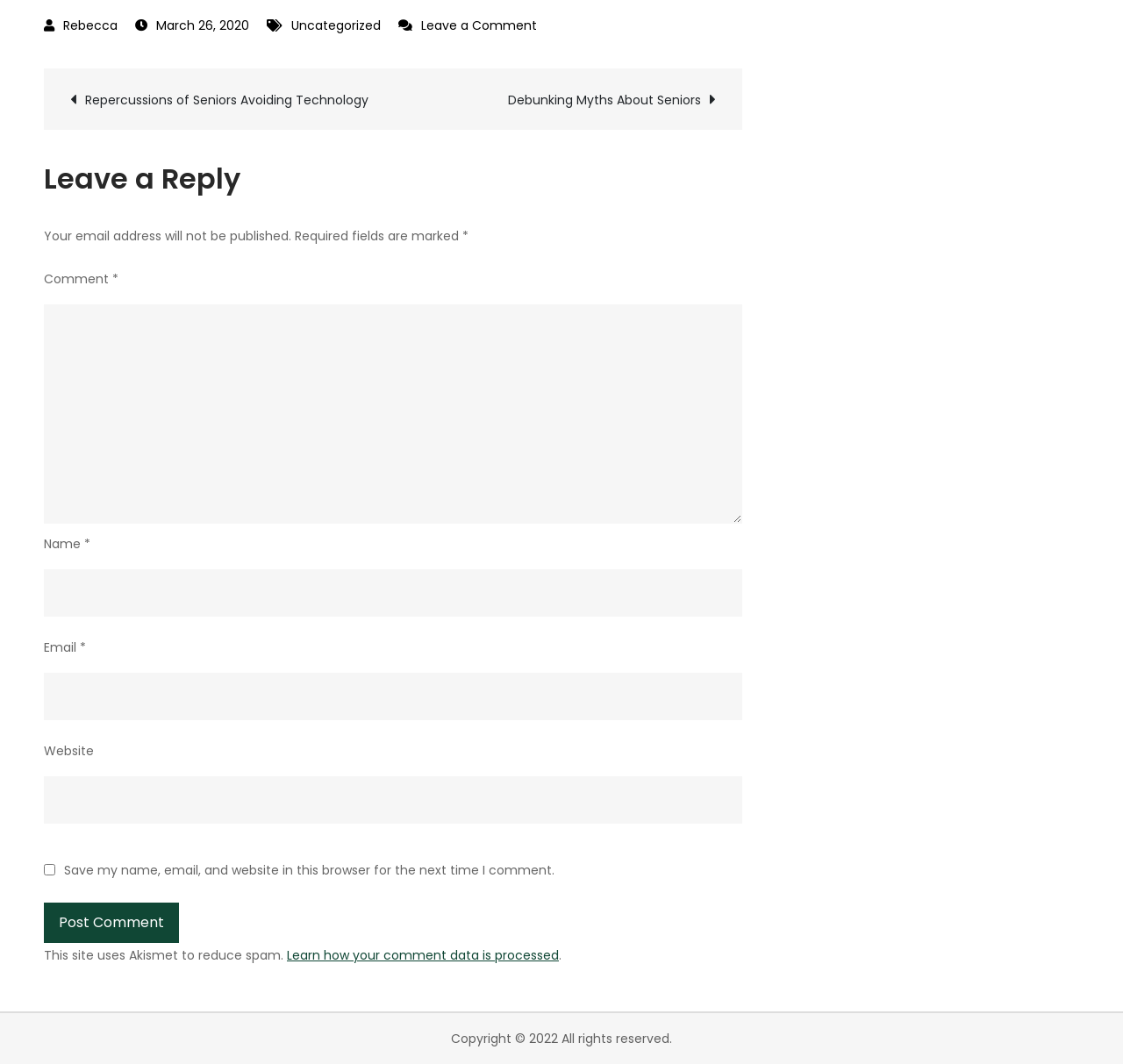What is the purpose of Akismet on this site?
Please provide a single word or phrase based on the screenshot.

to reduce spam